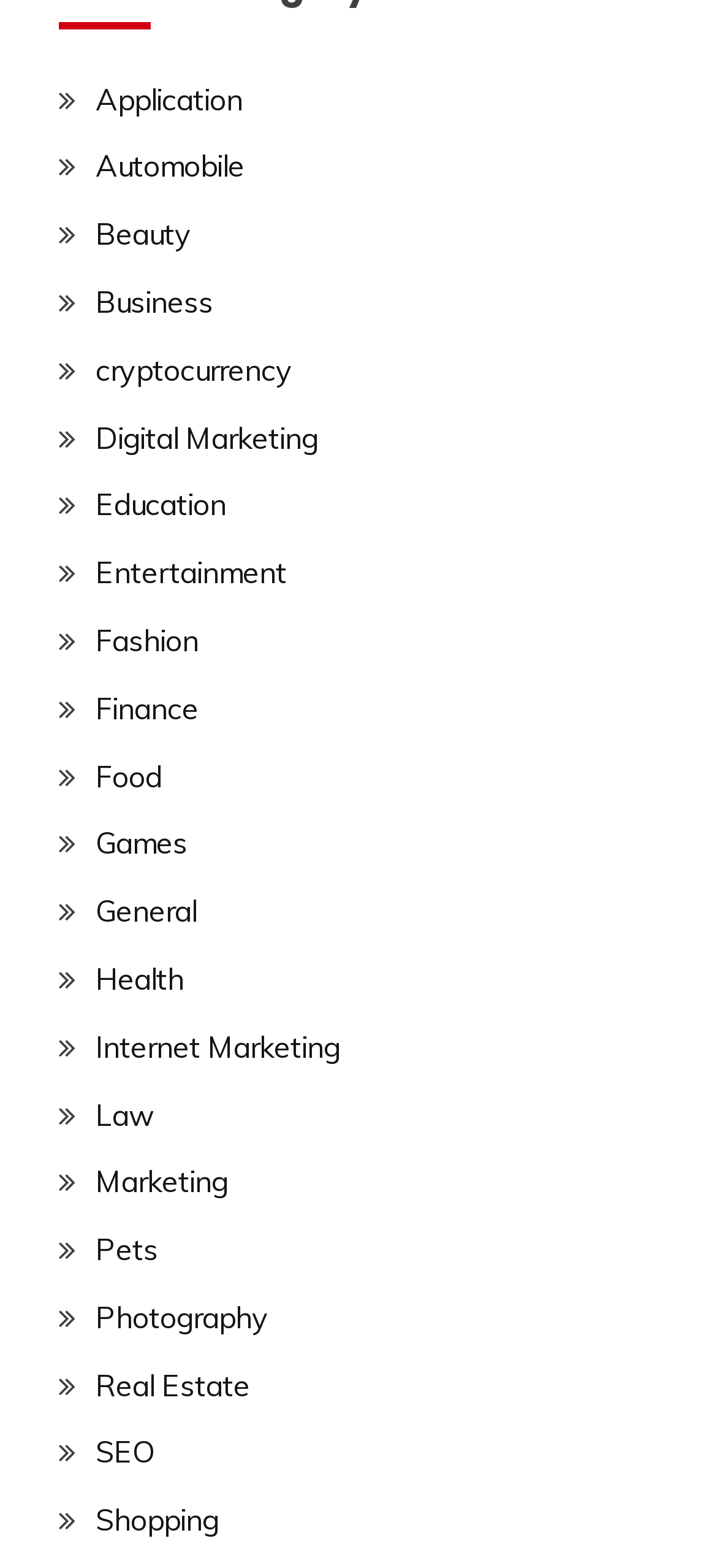Find the bounding box coordinates for the area that should be clicked to accomplish the instruction: "Explore Beauty".

[0.133, 0.137, 0.267, 0.161]